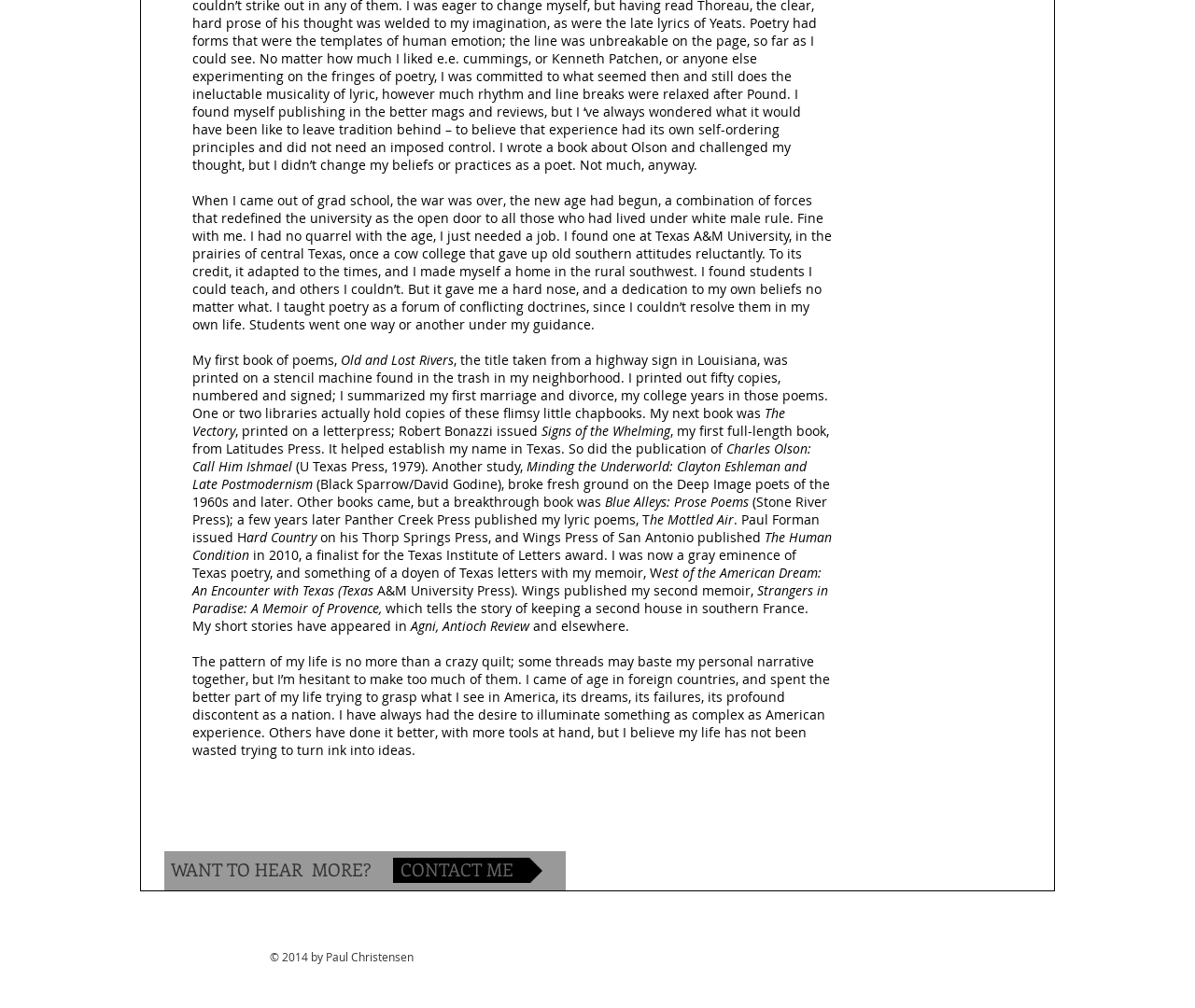What is the name of the press that published the author's book 'Hard Country'?
Based on the visual content, answer with a single word or a brief phrase.

Thorp Springs Press